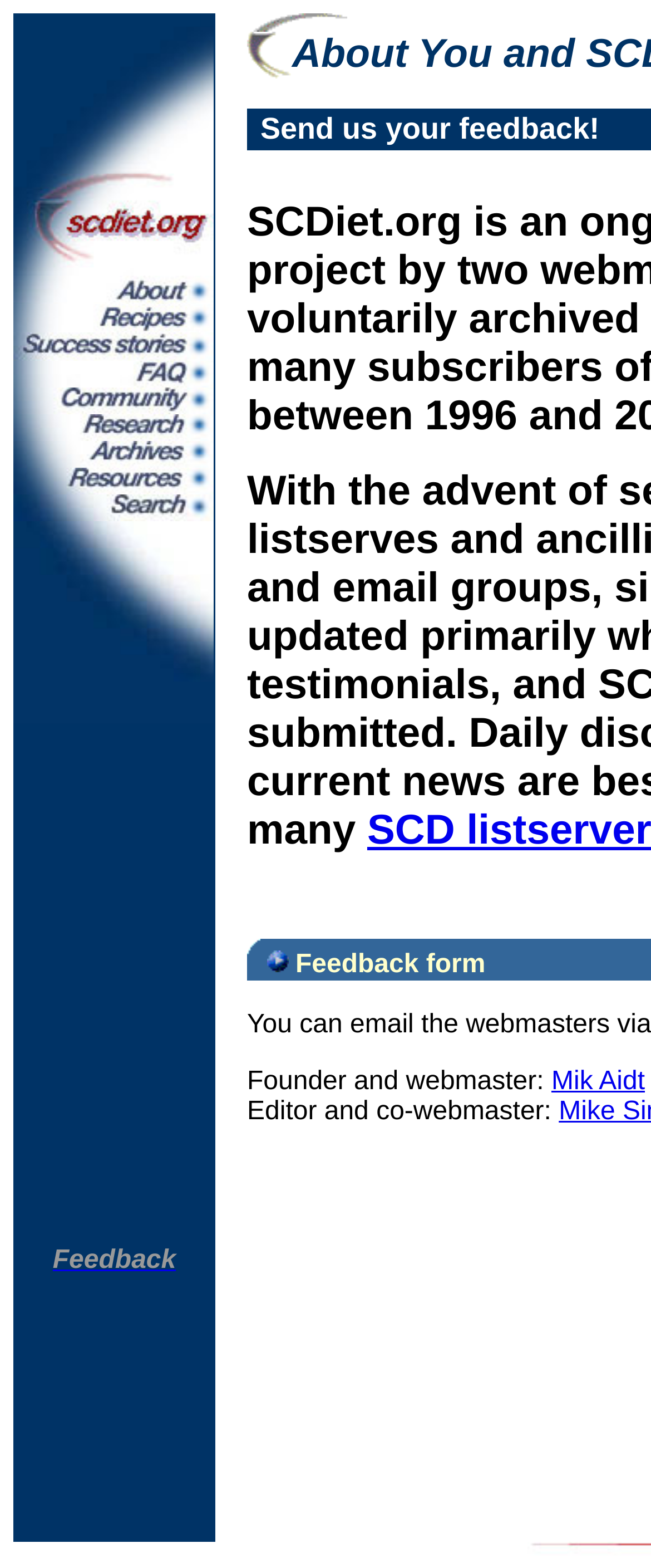For the given element description Mik Aidt, determine the bounding box coordinates of the UI element. The coordinates should follow the format (top-left x, top-left y, bottom-right x, bottom-right y) and be within the range of 0 to 1.

[0.847, 0.681, 0.991, 0.699]